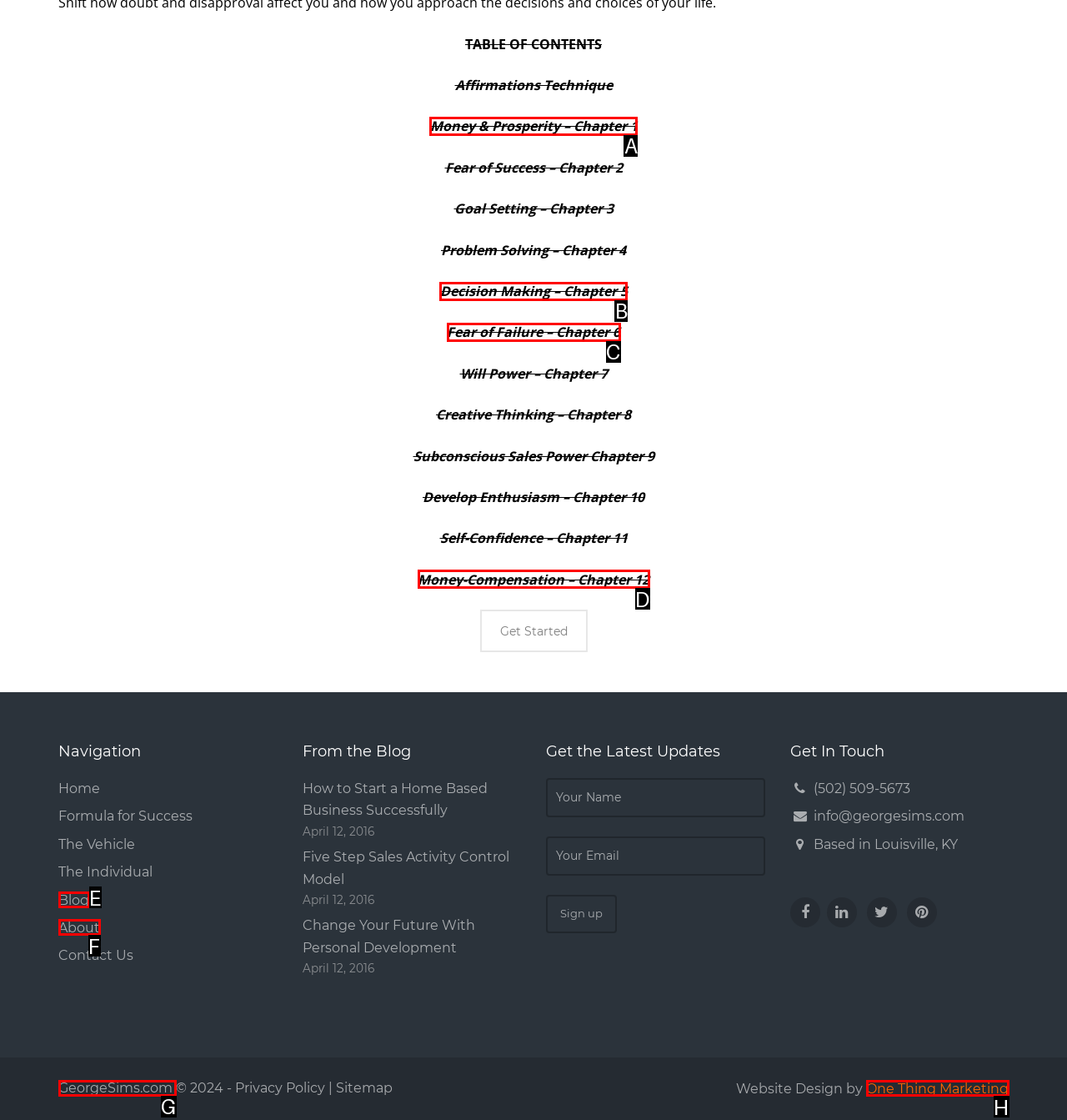Choose the option that best matches the description: One Thing Marketing
Indicate the letter of the matching option directly.

H